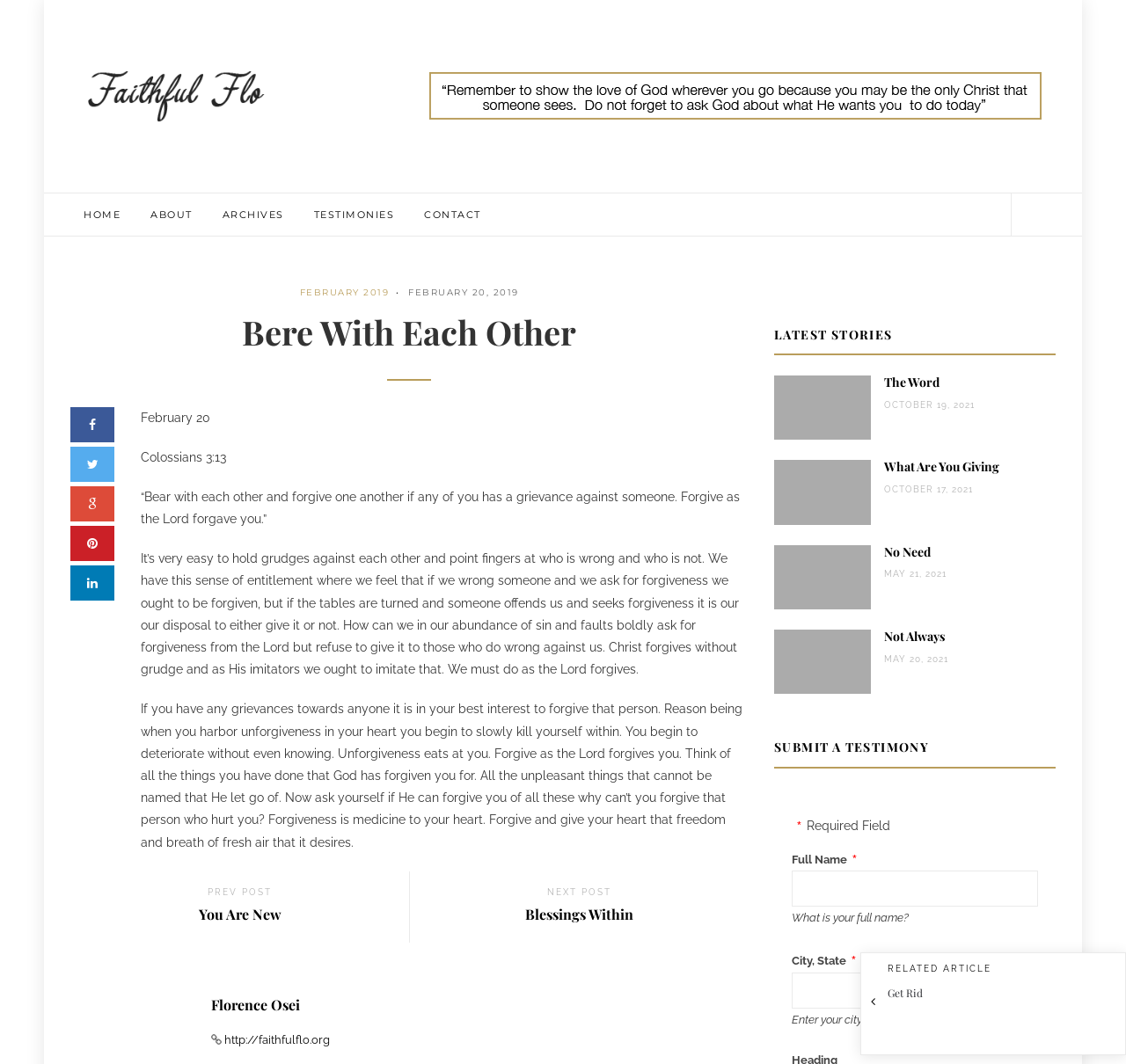From the element description: "title="Faithful Flo"", extract the bounding box coordinates of the UI element. The coordinates should be expressed as four float numbers between 0 and 1, in the order [left, top, right, bottom].

[0.062, 0.083, 0.25, 0.096]